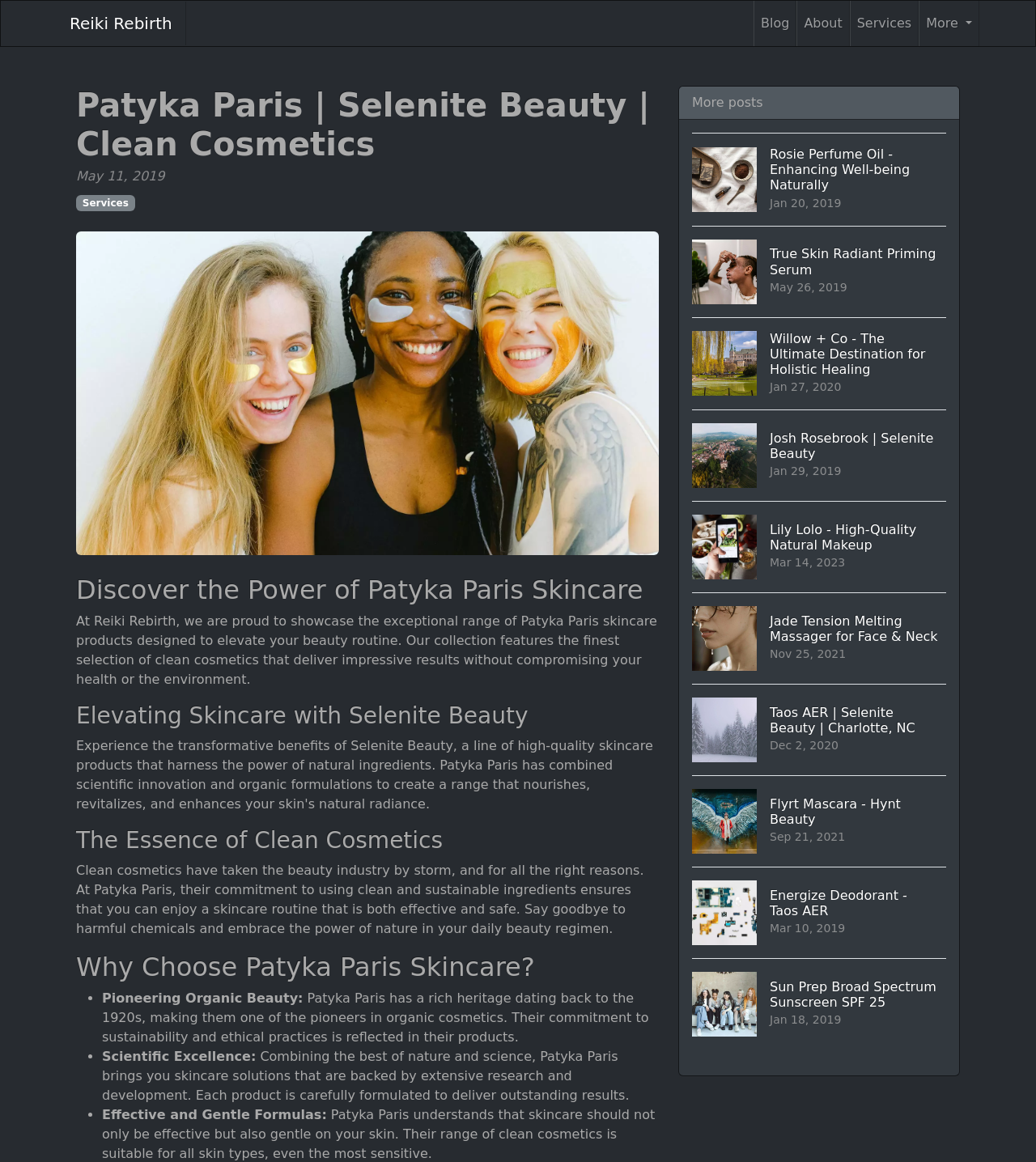Given the element description: "Reiki Rebirth", predict the bounding box coordinates of the UI element it refers to, using four float numbers between 0 and 1, i.e., [left, top, right, bottom].

[0.055, 0.001, 0.179, 0.039]